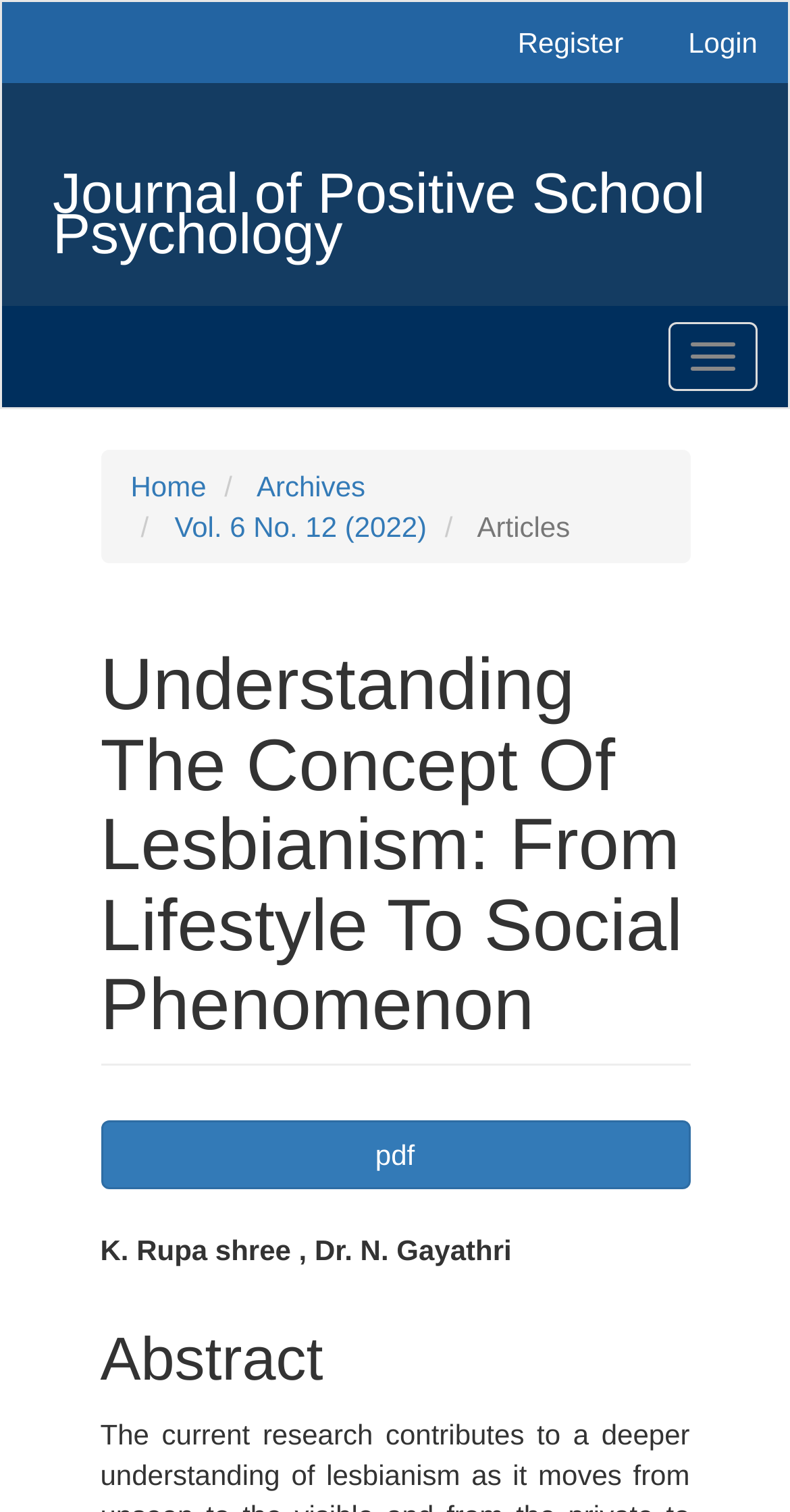Determine the title of the webpage and give its text content.

Understanding The Concept Of Lesbianism: From Lifestyle To Social Phenomenon